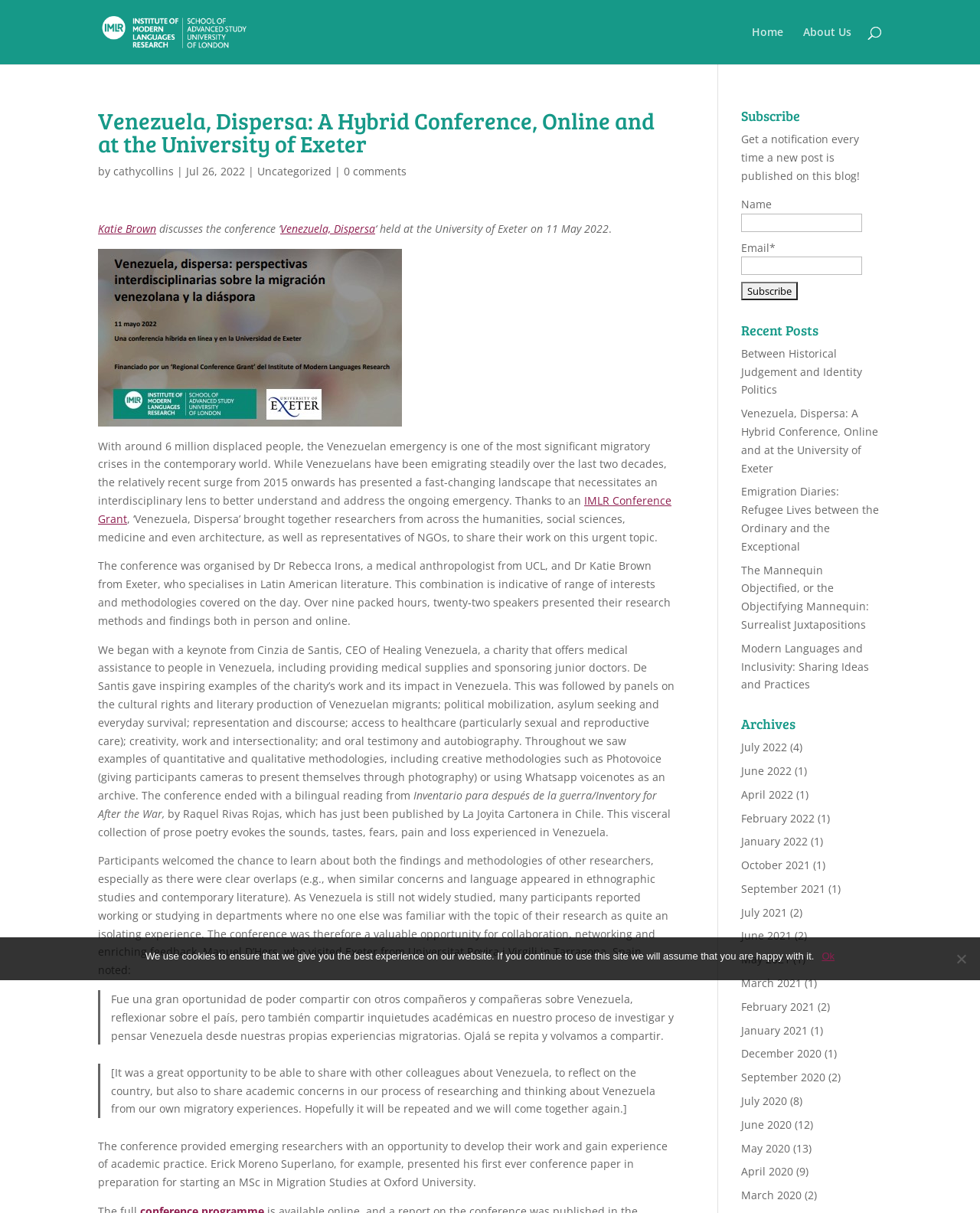How many displaced people are mentioned in the article?
Answer with a single word or phrase, using the screenshot for reference.

6 million